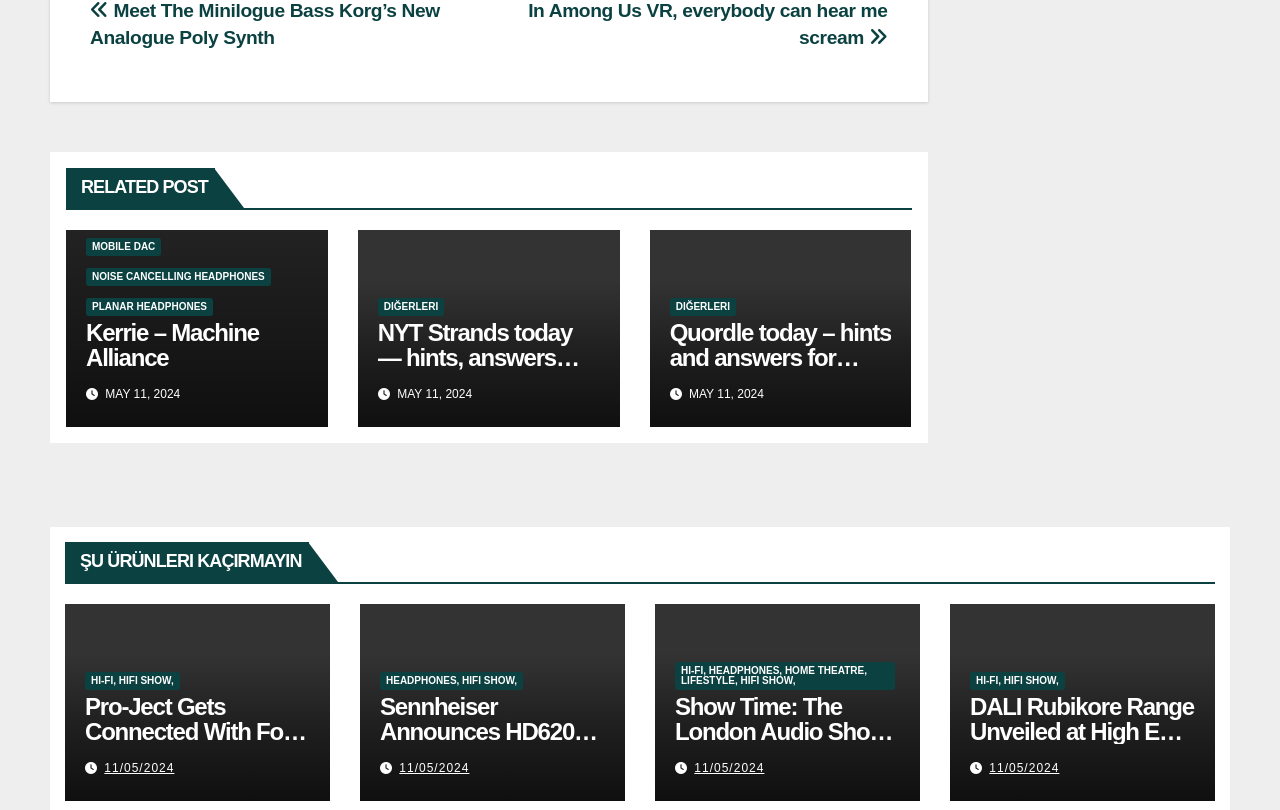What is the topic of the webpage?
Please use the image to deliver a detailed and complete answer.

I analyzed the content of the links and headings on the webpage and found that they are related to audio and hi-fi products, such as headphones, speakers, and DACs.